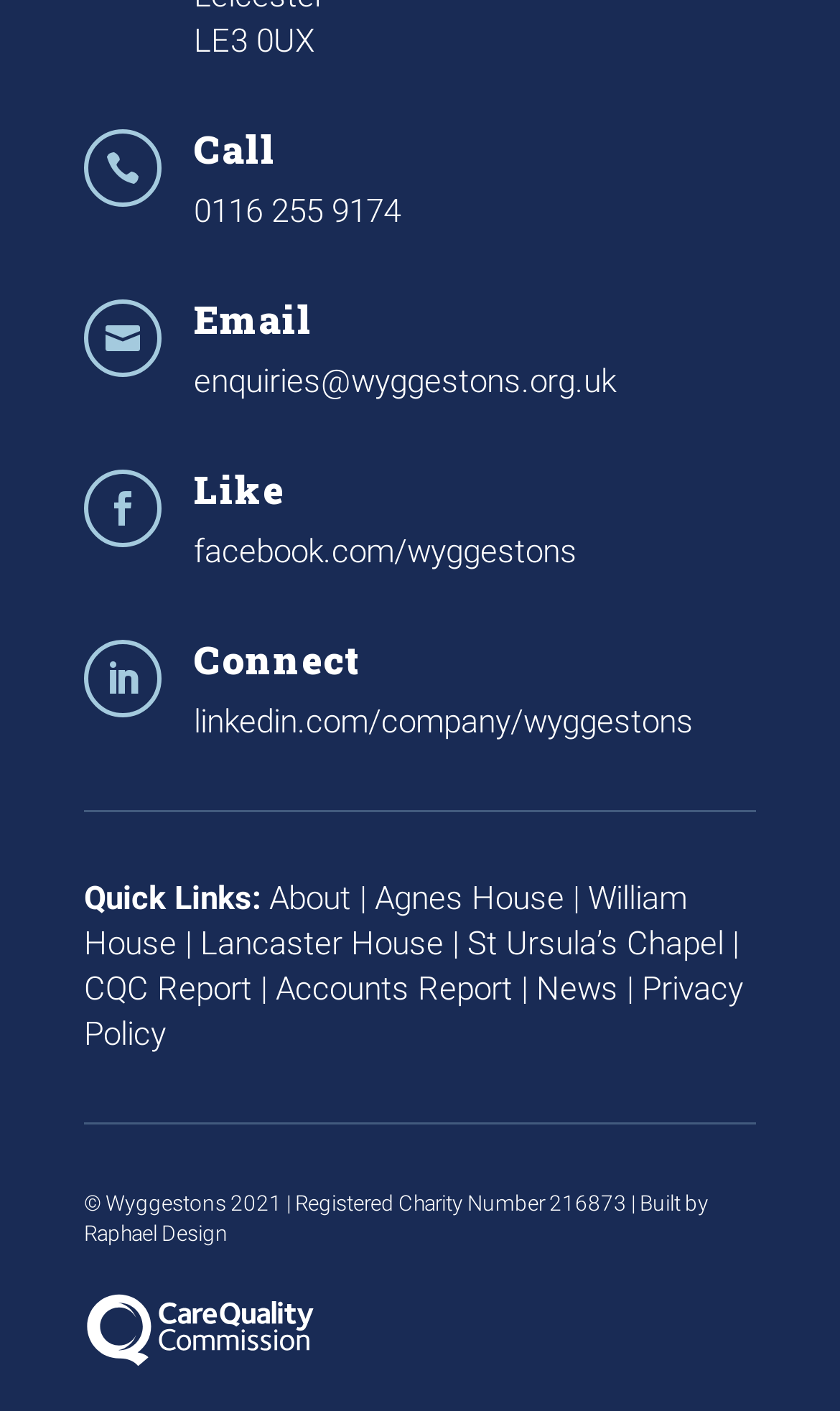Please locate the bounding box coordinates of the element's region that needs to be clicked to follow the instruction: "Connect on LinkedIn". The bounding box coordinates should be provided as four float numbers between 0 and 1, i.e., [left, top, right, bottom].

[0.231, 0.498, 0.826, 0.525]